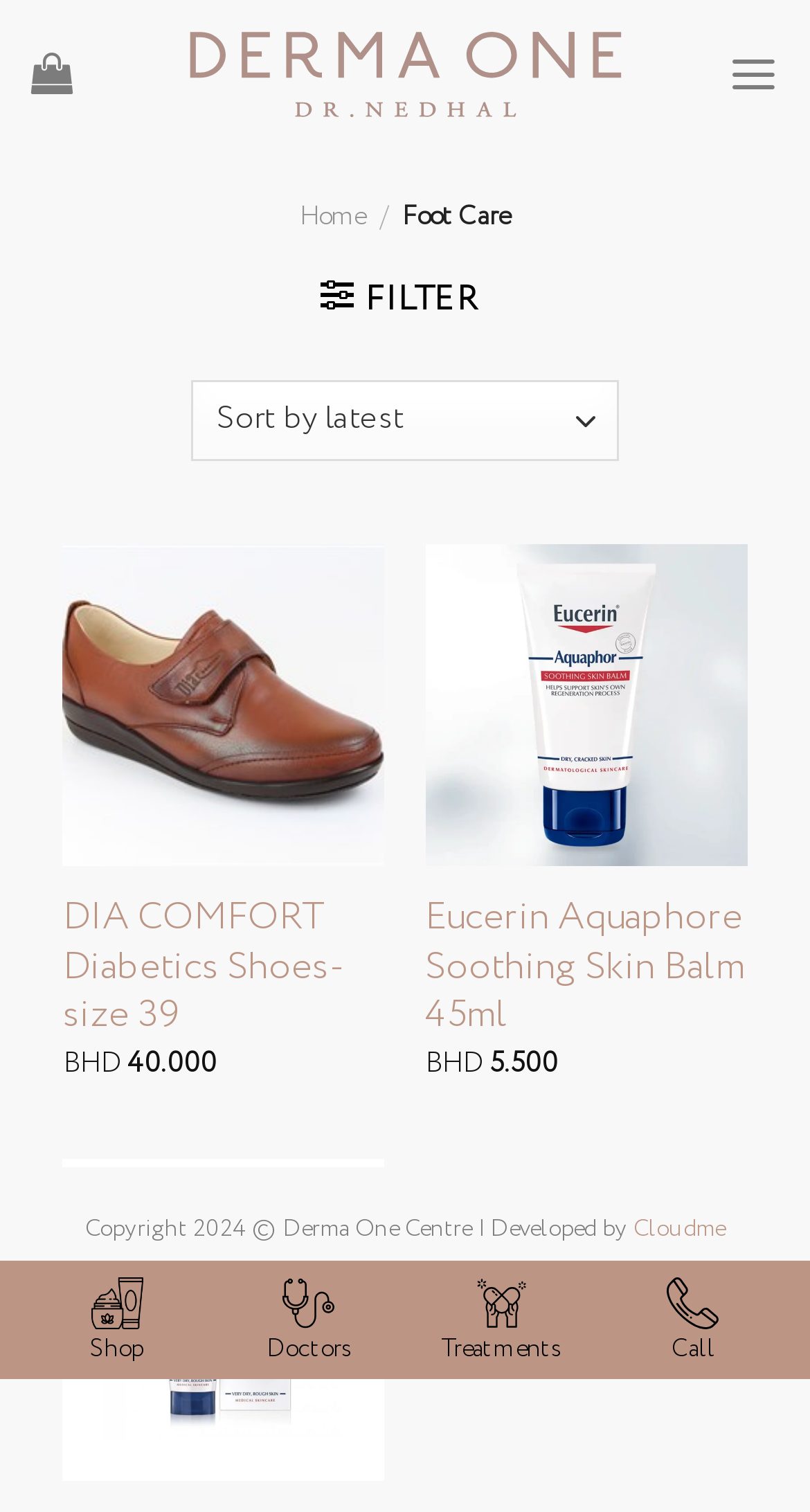What is the name of the centre?
Please provide a comprehensive answer based on the visual information in the image.

The name of the centre can be found in the top-left corner of the webpage, where it is written as 'Derma One Centre' in a link element.